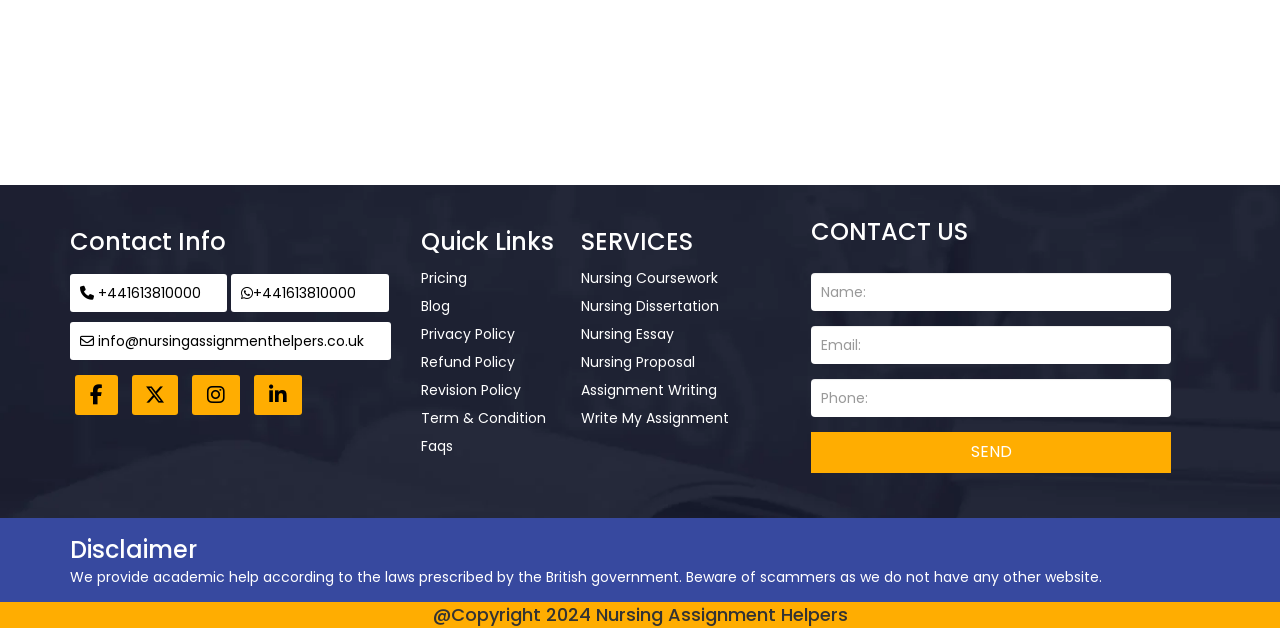Using the elements shown in the image, answer the question comprehensively: What is the copyright year of the website?

The copyright year of the website can be found at the bottom of the webpage, which is '@Copyright 2024 Nursing Assignment Helpers'.